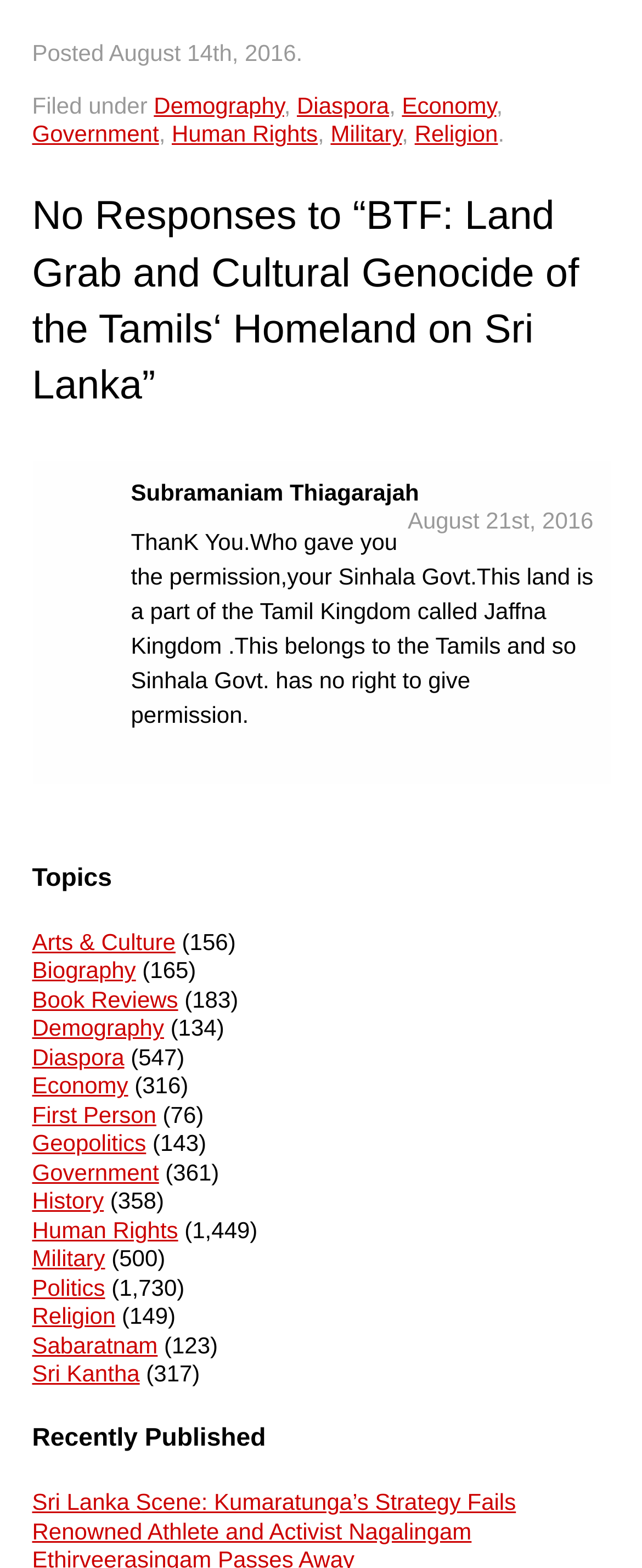Please identify the bounding box coordinates of the element that needs to be clicked to perform the following instruction: "Read the article by Subramaniam Thiagarajah".

[0.204, 0.305, 0.653, 0.322]